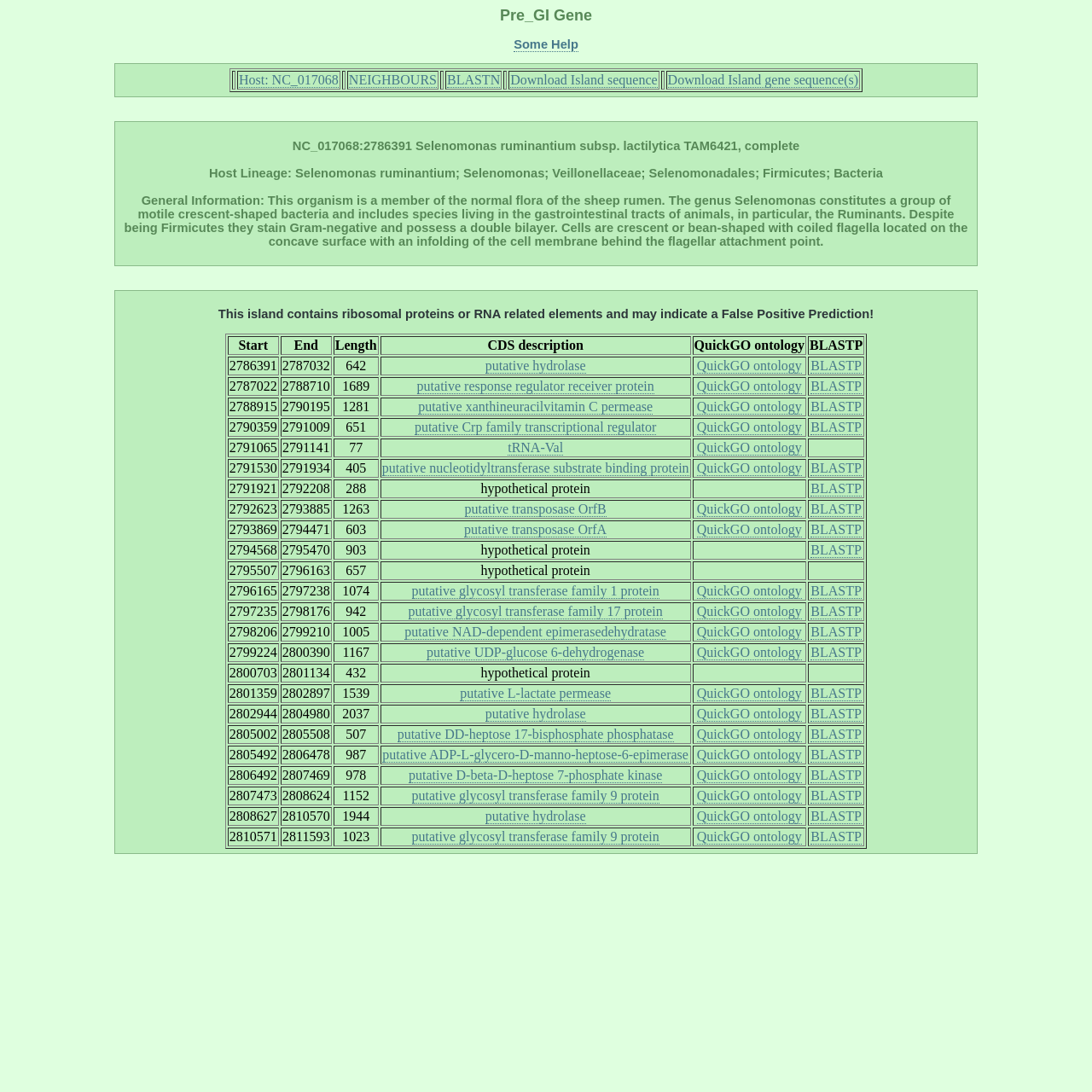Summarize the contents and layout of the webpage in detail.

This webpage is about a gene, specifically Pre_GI: Gene, with various information and tools related to it. At the top, there is a heading with the title "Pre_GI Gene" and a link to "Some Help" on the right side. Below the heading, there is a table with several rows, each containing information about a specific gene feature, including the host, neighbors, BLASTN, and download options for island sequences.

On the left side of the page, there are several blocks of static text providing general information about the gene, including its host lineage, general information, and a warning about potential false positive predictions.

Below the general information section, there is another table with multiple rows, each containing specific data about a gene feature, including start and end positions, length, CDS description, QuickGO ontology, and BLASTP links. There are four rows in this table, each with different data.

Overall, this webpage appears to be a detailed information page about a specific gene, providing various tools and data for researchers or scientists to explore and analyze.